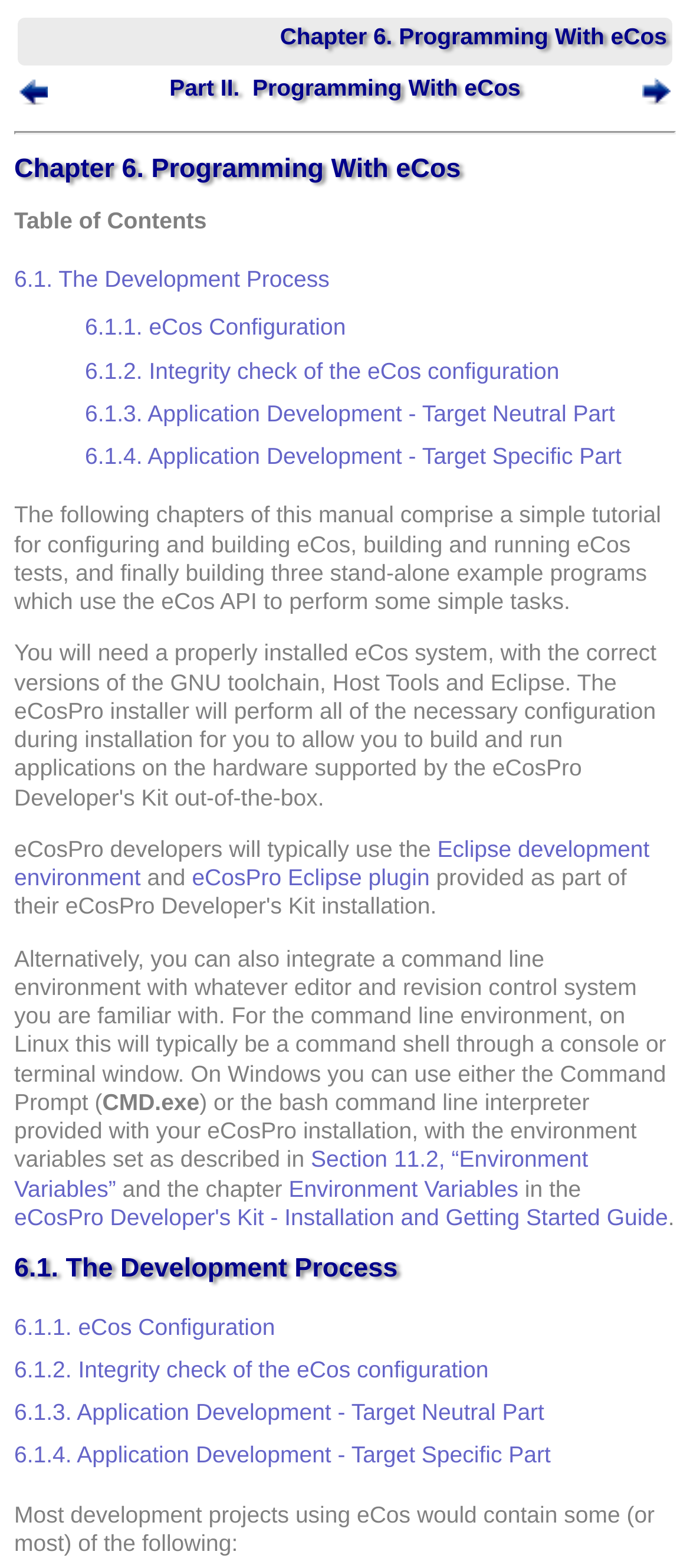Predict the bounding box of the UI element based on the description: "6.1.1. eCos Configuration". The coordinates should be four float numbers between 0 and 1, formatted as [left, top, right, bottom].

[0.021, 0.837, 0.399, 0.854]